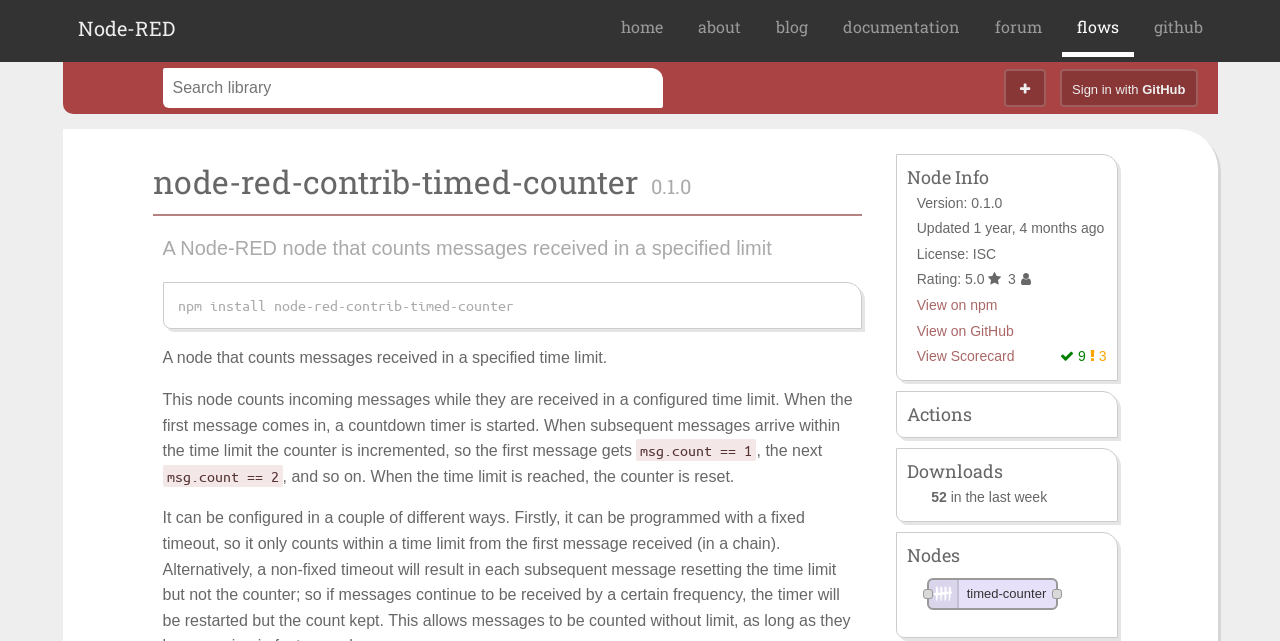Can you show the bounding box coordinates of the region to click on to complete the task described in the instruction: "Go to home page"?

[0.473, 0.003, 0.529, 0.089]